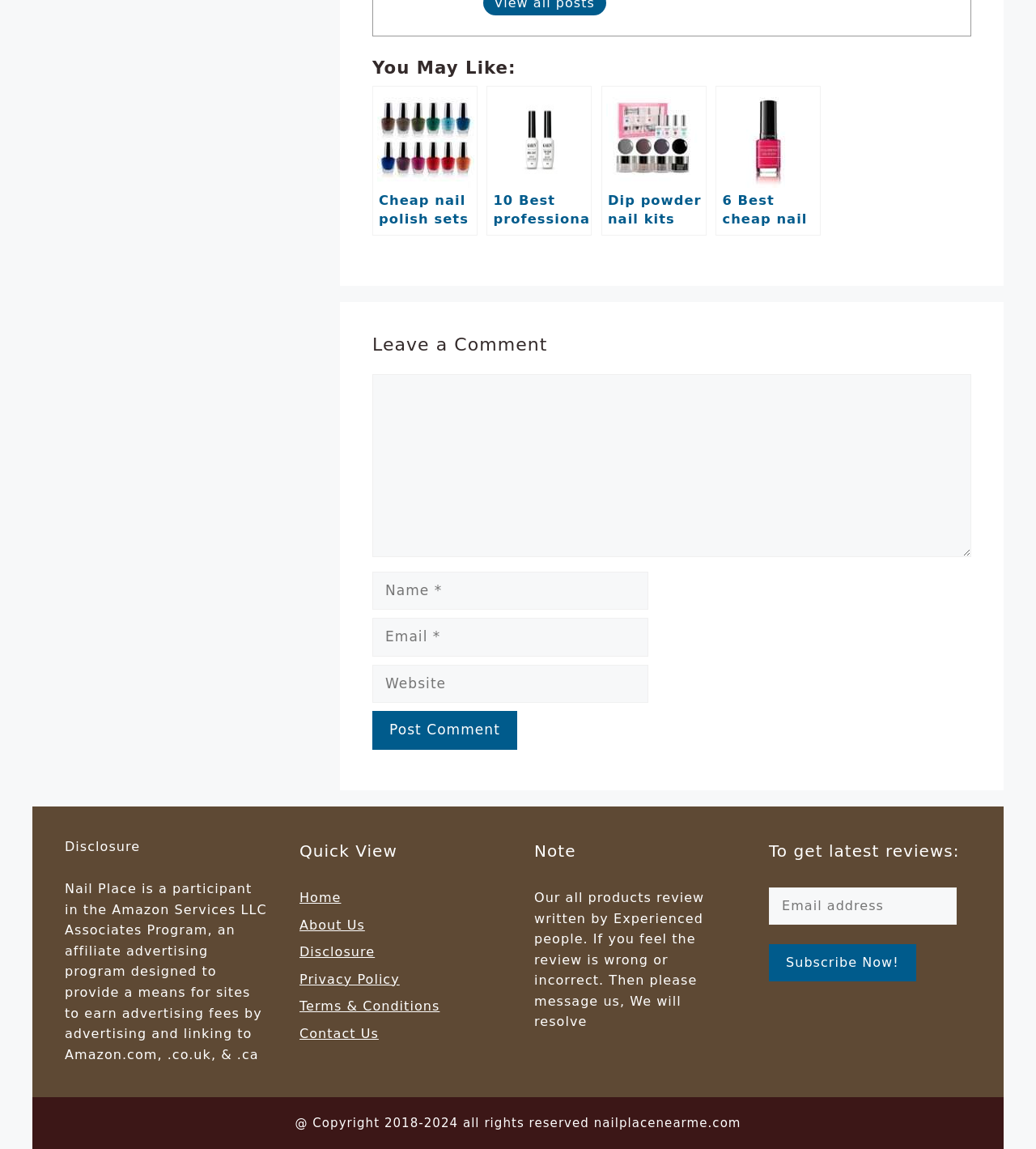What is the purpose of the 'Subscribe Now!' button?
Refer to the image and give a detailed response to the question.

The 'Subscribe Now!' button is located at the bottom of the webpage, next to a textbox. The heading above the button says 'To get latest reviews:', suggesting that the button is for users to subscribe to receive the latest reviews or updates from the website.